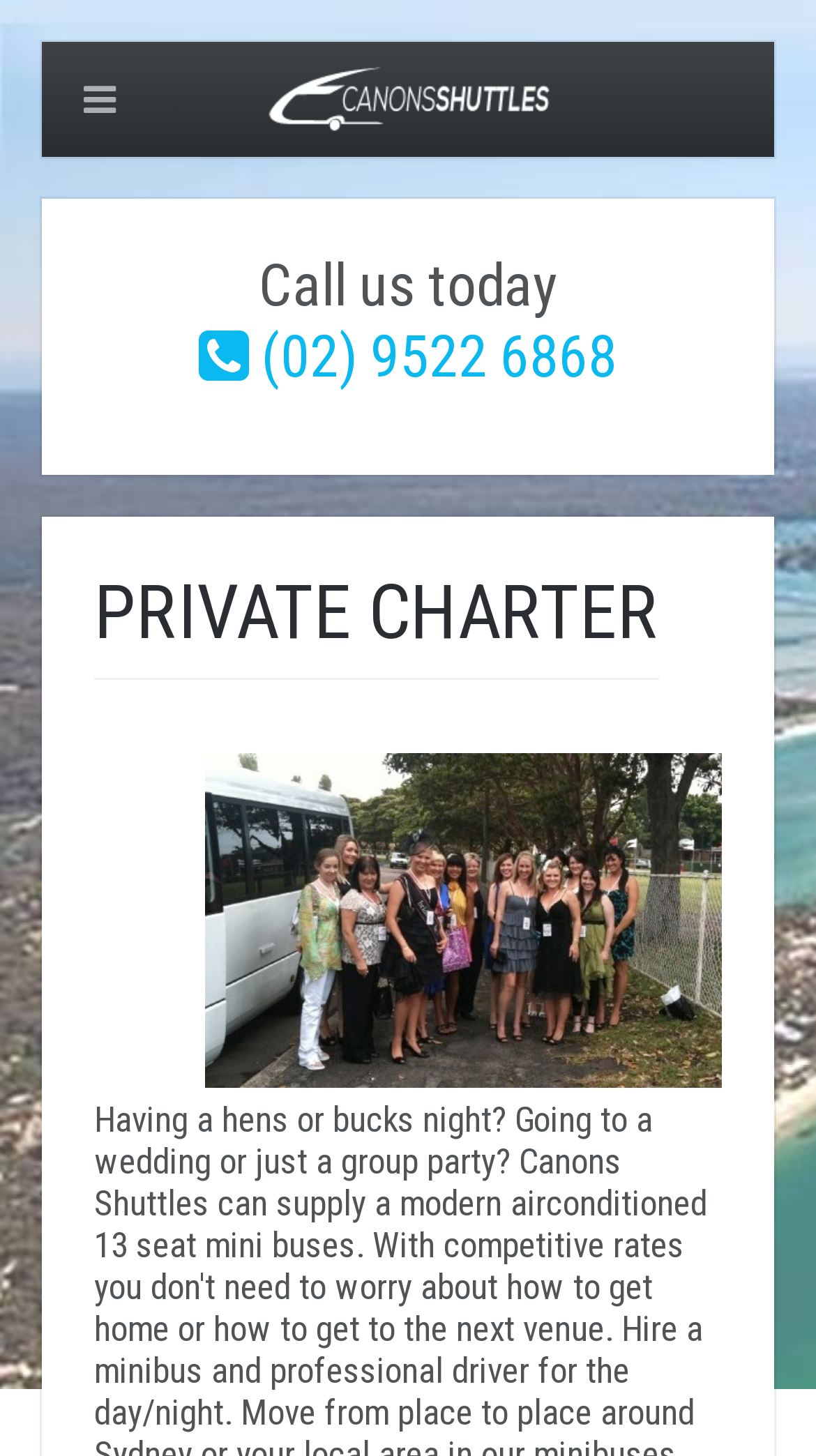Provide the bounding box for the UI element matching this description: "Private Charter".

[0.115, 0.391, 0.808, 0.451]